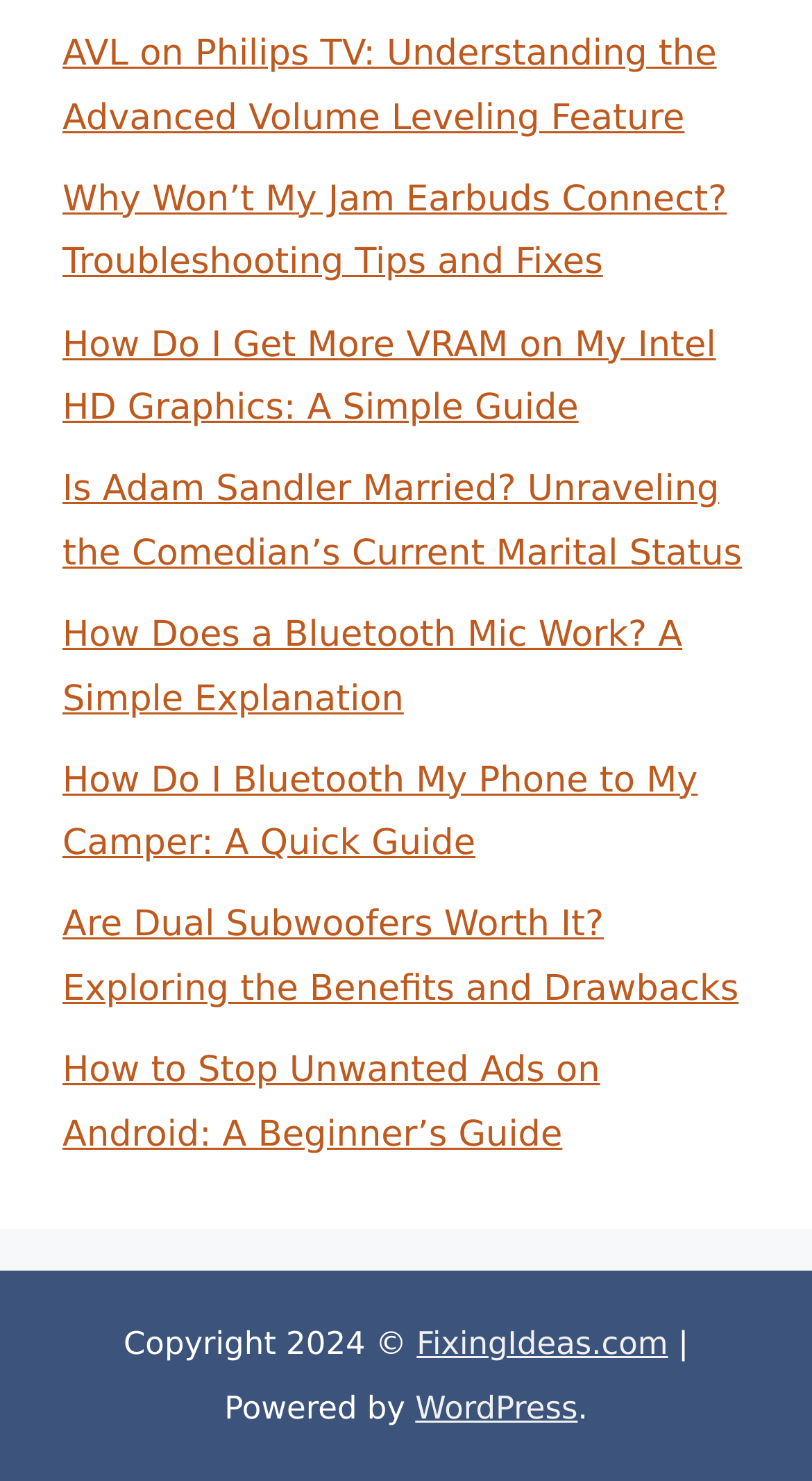Find the bounding box coordinates of the area to click in order to follow the instruction: "Explore the benefits of dual subwoofers".

[0.077, 0.611, 0.91, 0.682]